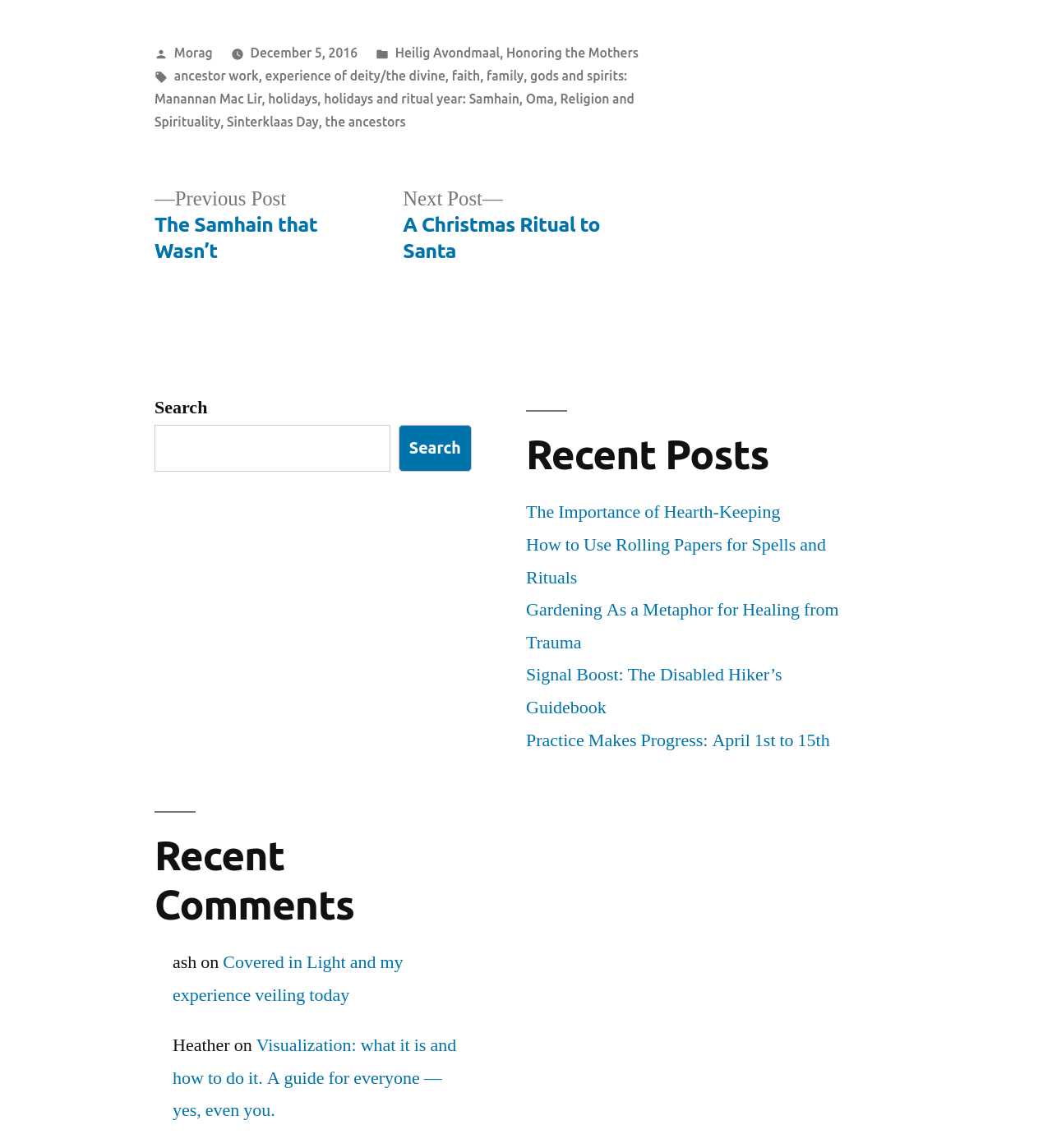Determine the bounding box coordinates for the HTML element described here: "Morag".

[0.165, 0.039, 0.202, 0.052]